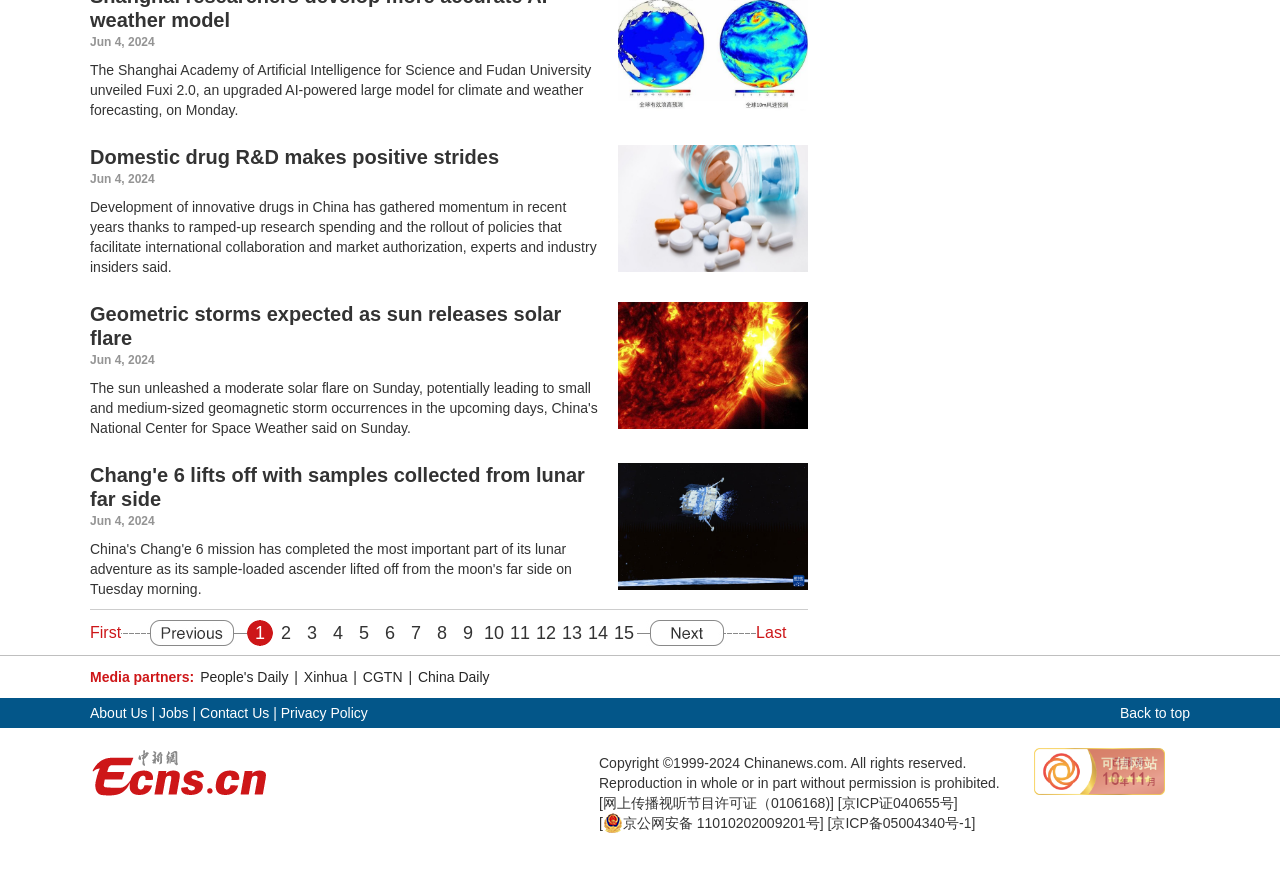Please identify the bounding box coordinates of the element I need to click to follow this instruction: "Read the 'Domestic drug R&D makes positive strides' news article".

[0.07, 0.165, 0.39, 0.19]